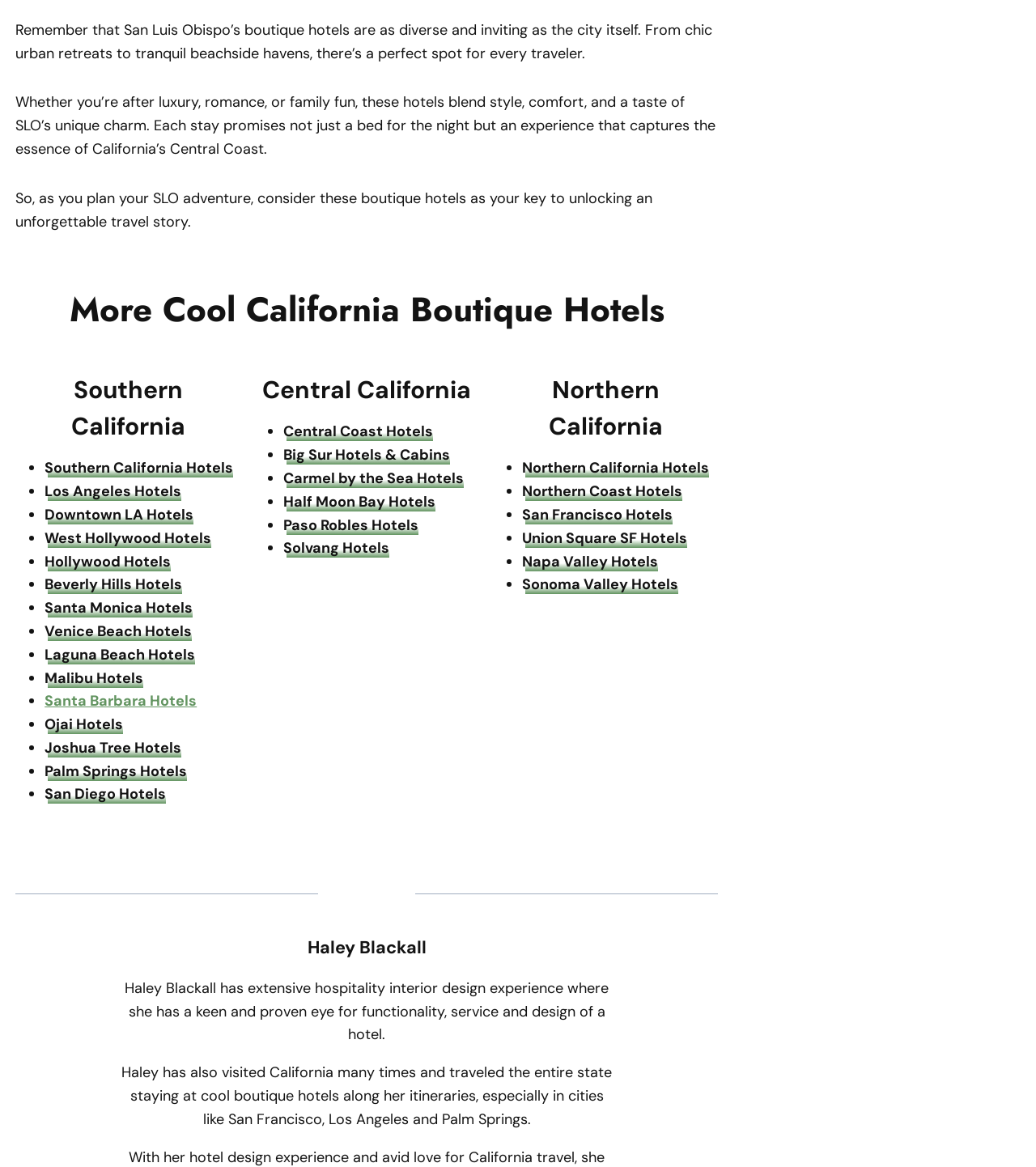Answer the following in one word or a short phrase: 
What type of hotels are featured on this webpage?

Boutique hotels